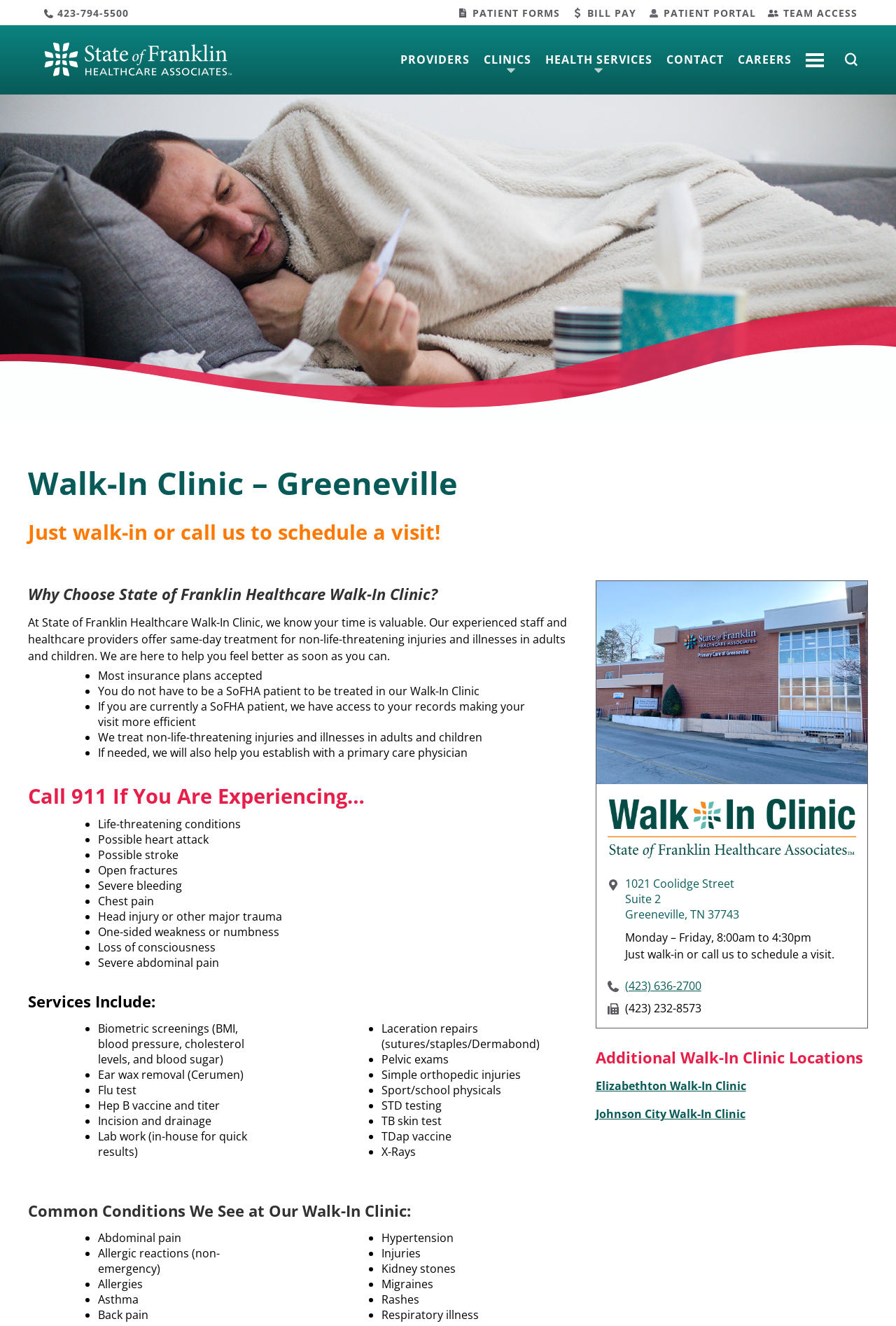Calculate the bounding box coordinates for the UI element based on the following description: "423-794-5500". Ensure the coordinates are four float numbers between 0 and 1, i.e., [left, top, right, bottom].

[0.064, 0.005, 0.144, 0.015]